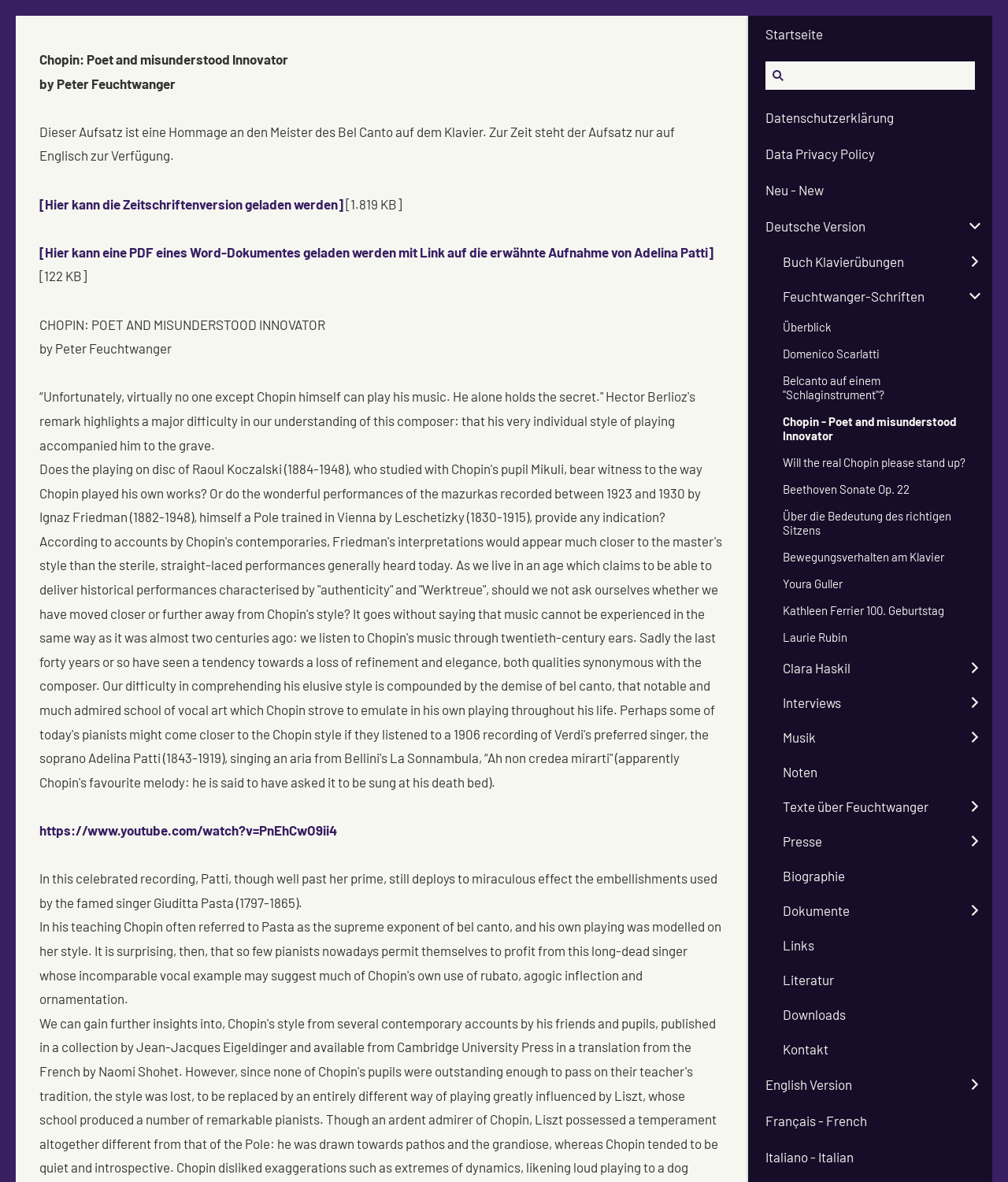Please locate the bounding box coordinates of the region I need to click to follow this instruction: "Click on the link to download the PDF document".

[0.039, 0.206, 0.708, 0.22]